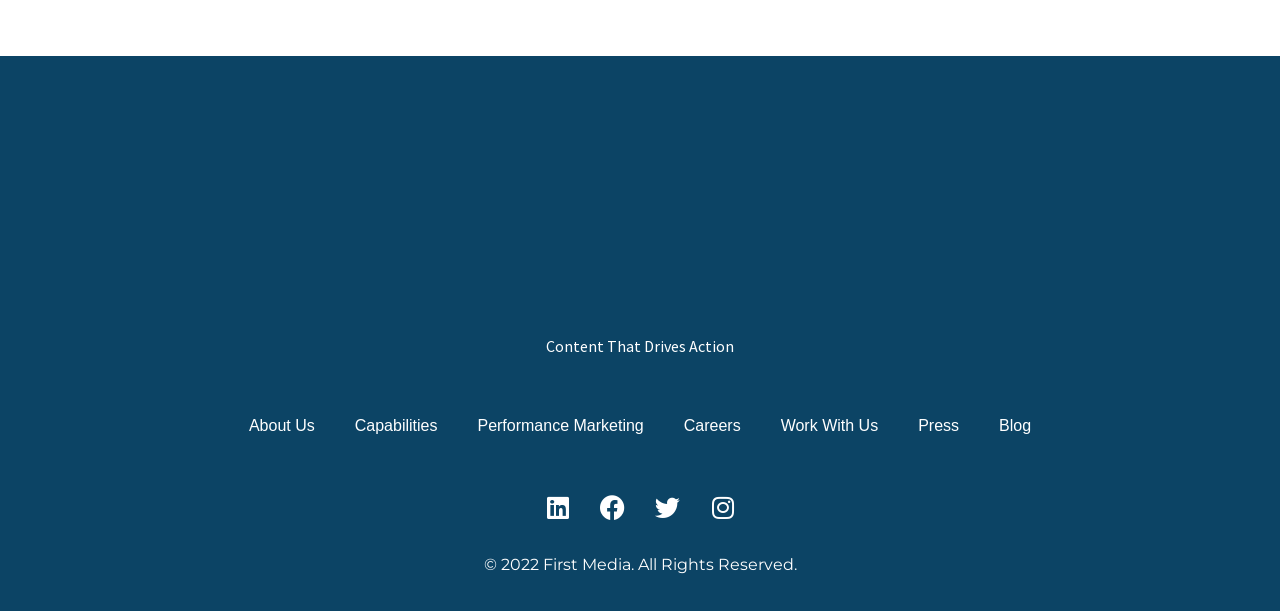Please determine the bounding box coordinates of the element to click in order to execute the following instruction: "Click on About Us". The coordinates should be four float numbers between 0 and 1, specified as [left, top, right, bottom].

[0.194, 0.682, 0.246, 0.71]